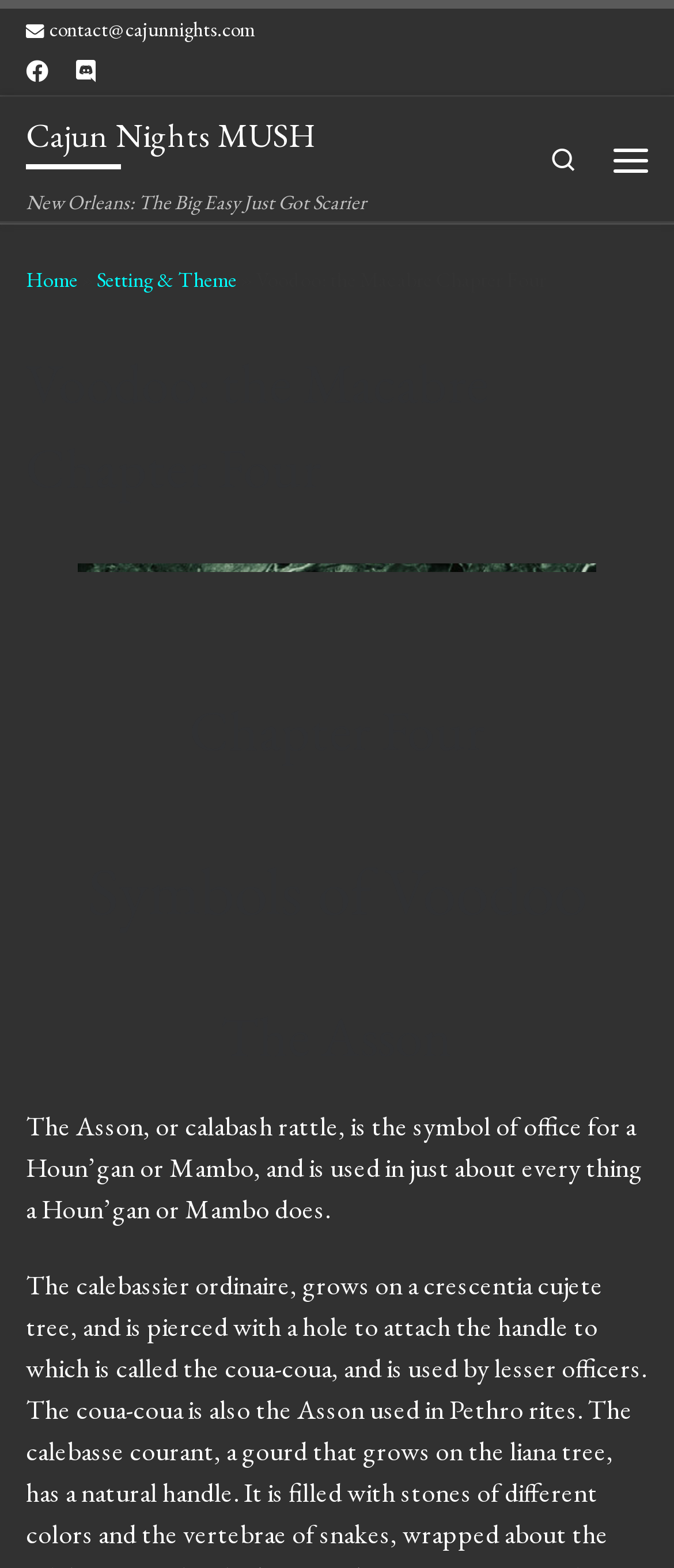Answer this question in one word or a short phrase: What is the name of the MUSH?

Cajun Nights MUSH